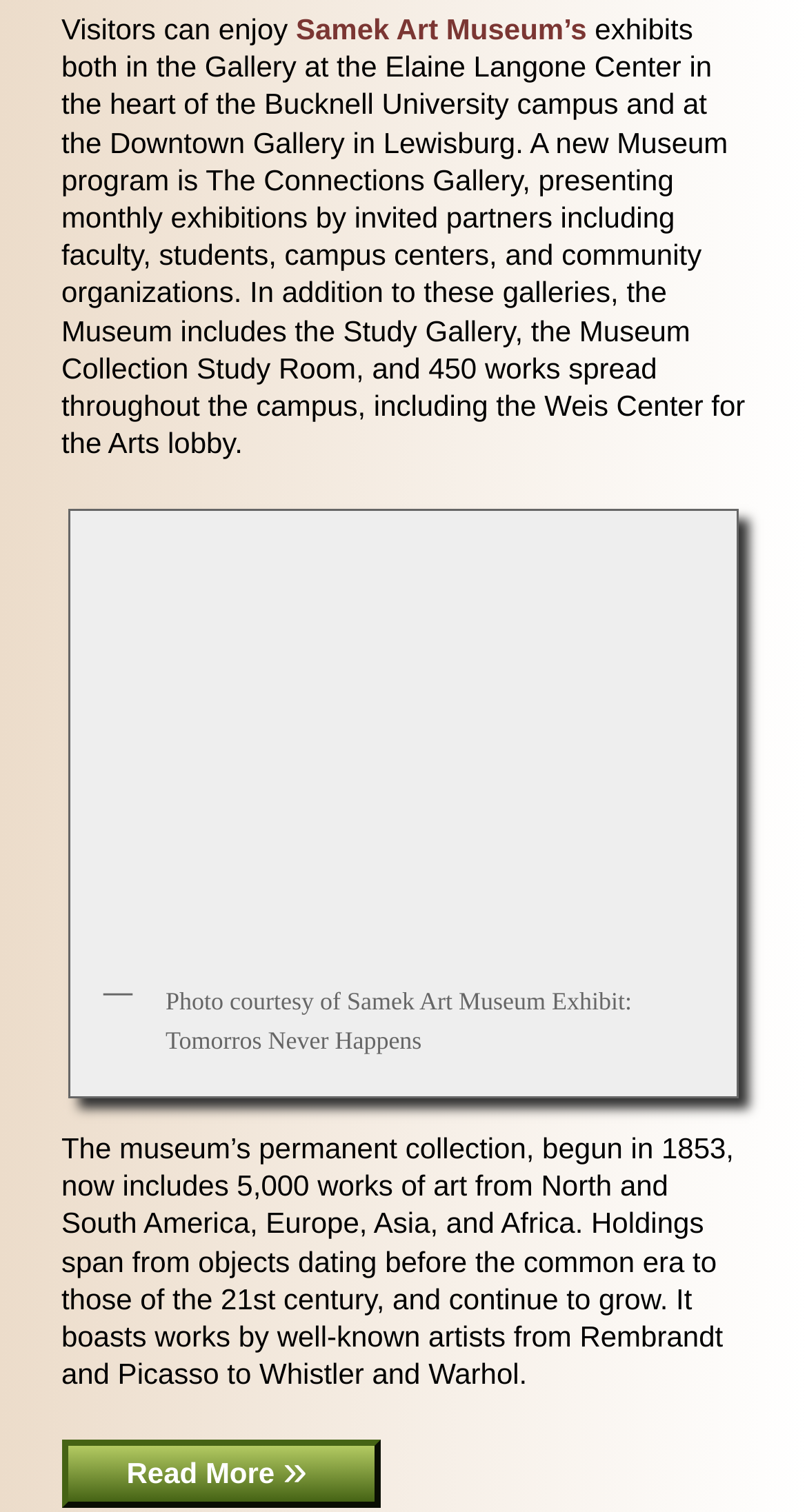What is the name of the dining place?
Examine the image and give a concise answer in one word or a short phrase.

The Farmhouse